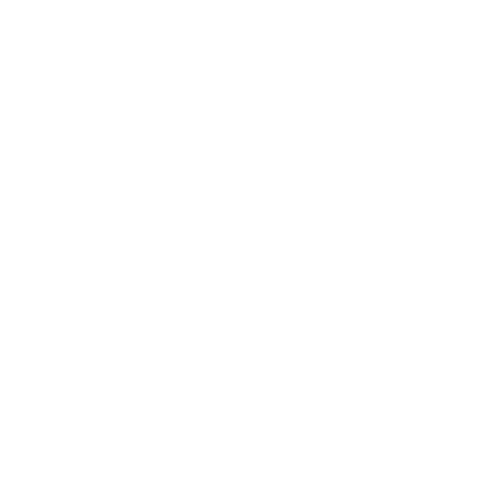Provide an extensive narrative of what is shown in the image.

The image depicts an icon designed to symbolize upward navigation, often used in user interfaces to indicate a return to a previous page or to scroll to the top. This arrow is stylized and presented in a simple, bold manner, making it easily recognizable for users. Its purpose is to enhance user experience by providing a clear and intuitive way to navigate through content, particularly on web pages or applications where vertical scrolling is common. This element underscores the functionality aimed at improving accessibility and usability for all users.